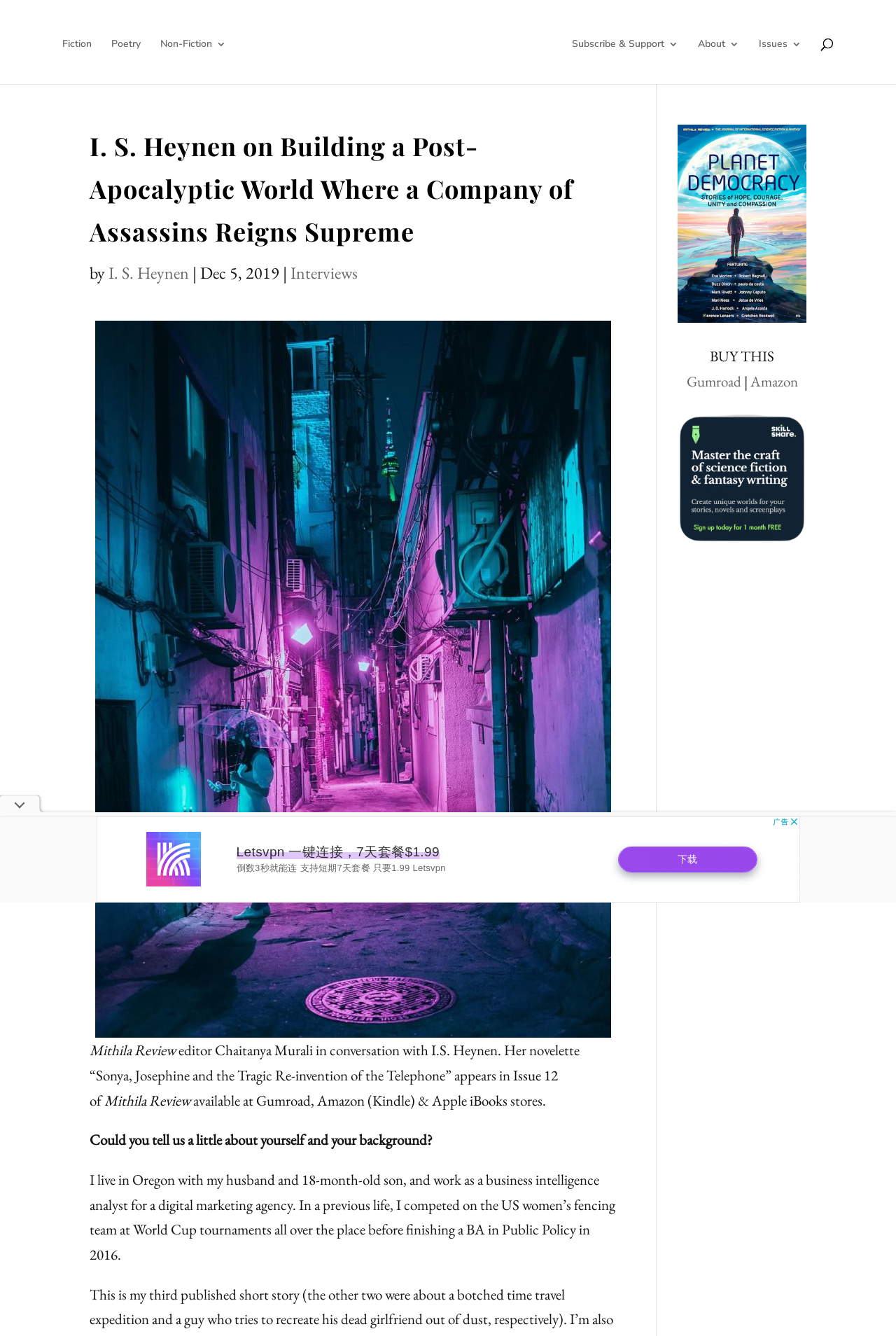What is the occupation of I.S. Heynen?
Could you answer the question in a detailed manner, providing as much information as possible?

Based on the text on the webpage, I.S. Heynen works as a business intelligence analyst for a digital marketing agency.